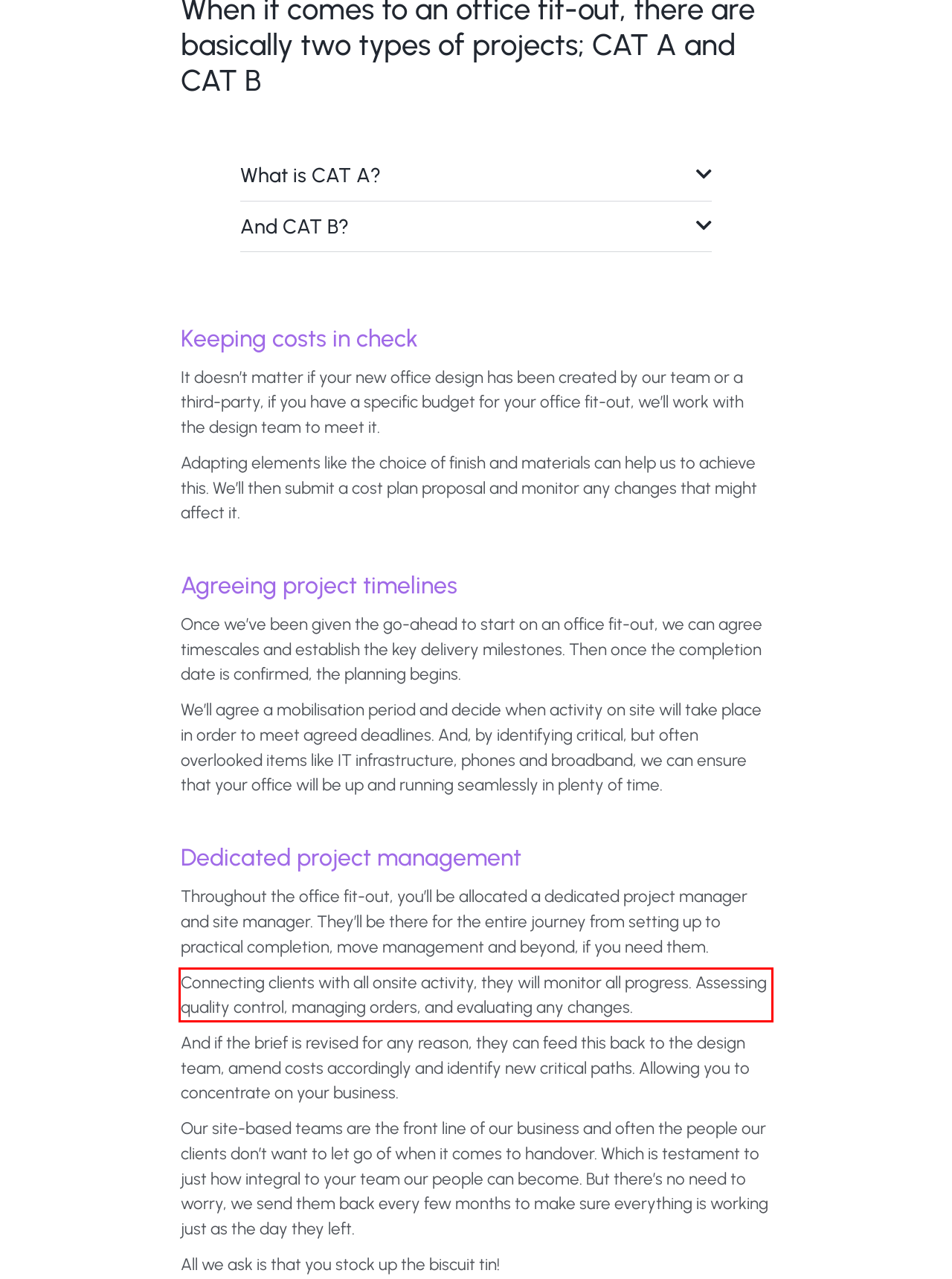Please examine the webpage screenshot containing a red bounding box and use OCR to recognize and output the text inside the red bounding box.

Connecting clients with all onsite activity, they will monitor all progress. Assessing quality control, managing orders, and evaluating any changes.